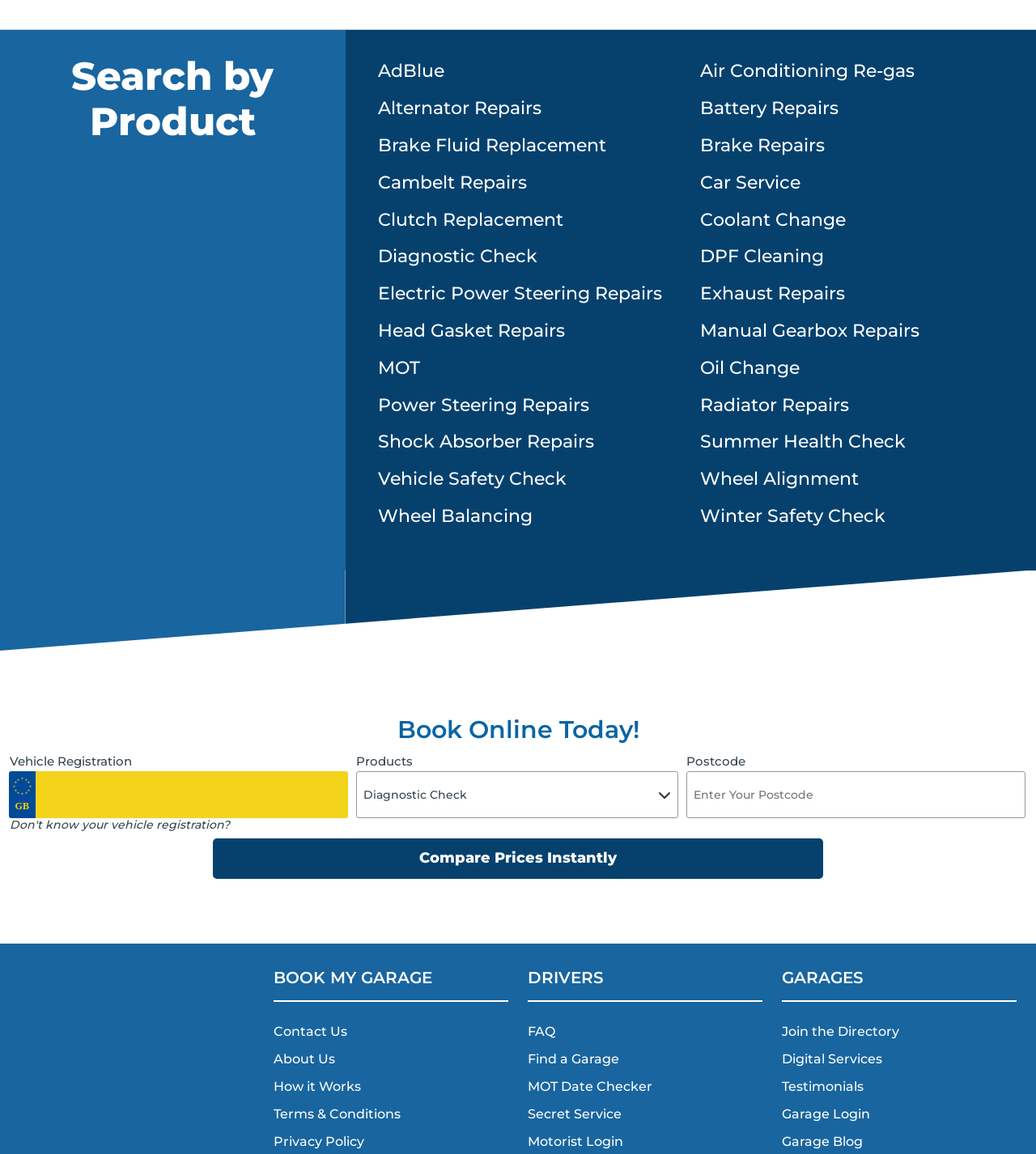Please identify the bounding box coordinates of the element that needs to be clicked to perform the following instruction: "Enter vehicle registration".

[0.009, 0.668, 0.336, 0.709]